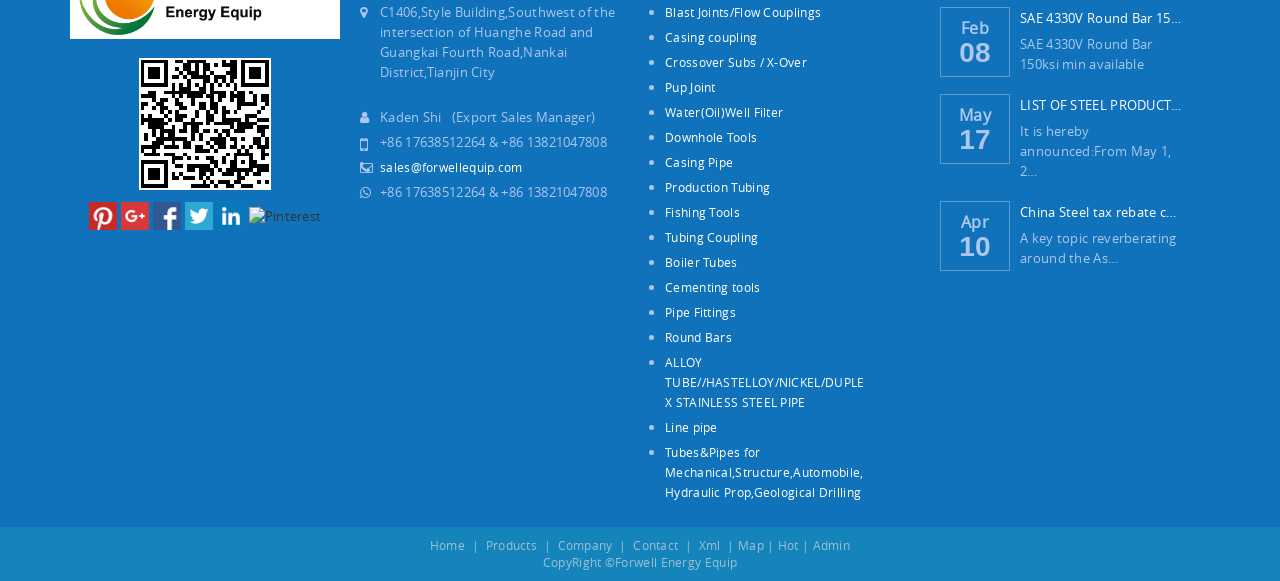Please answer the following question using a single word or phrase: 
What is the product category of the link 'Blast Joints/Flow Couplings'?

Downhole Tools